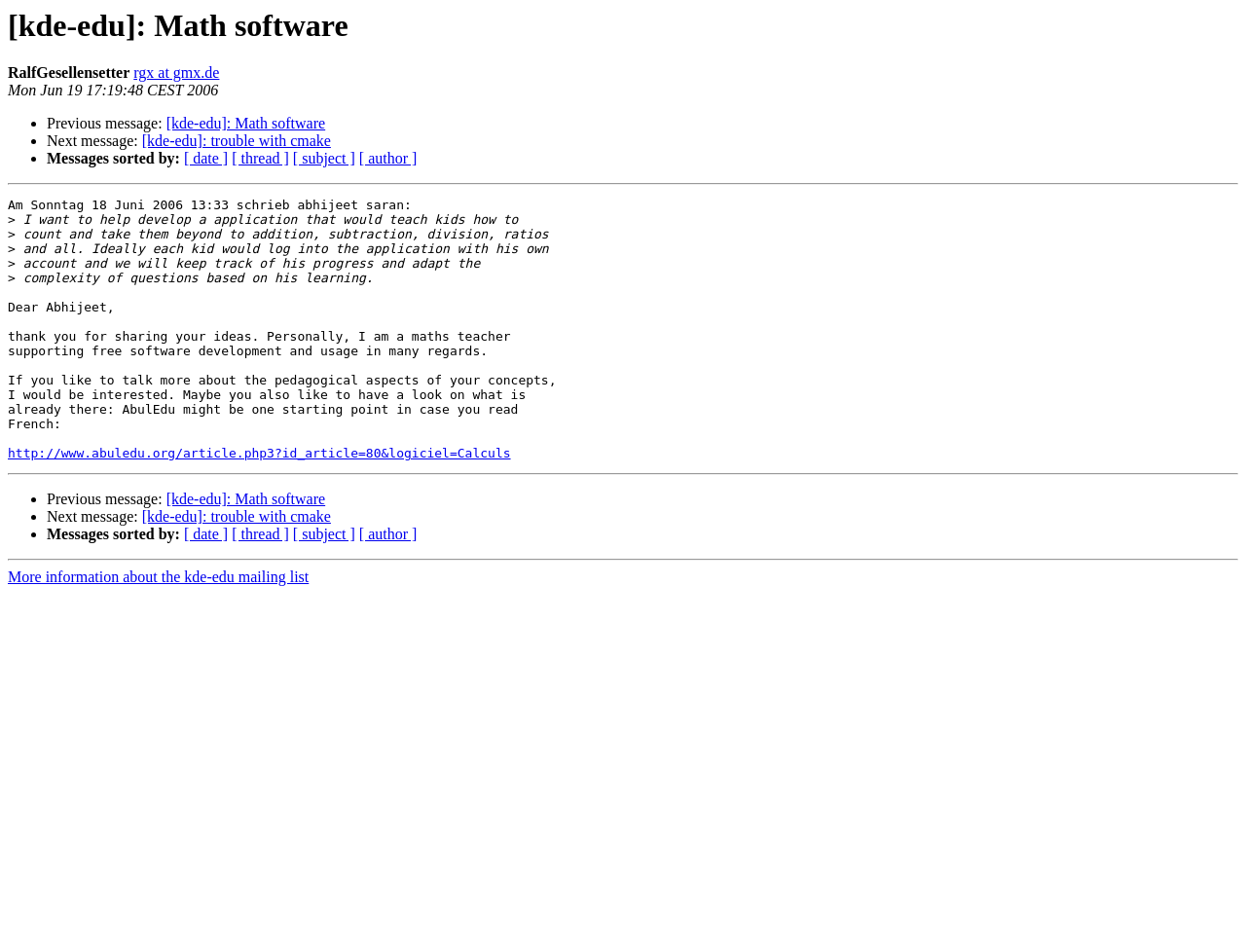Determine the primary headline of the webpage.

[kde-edu]: Math software